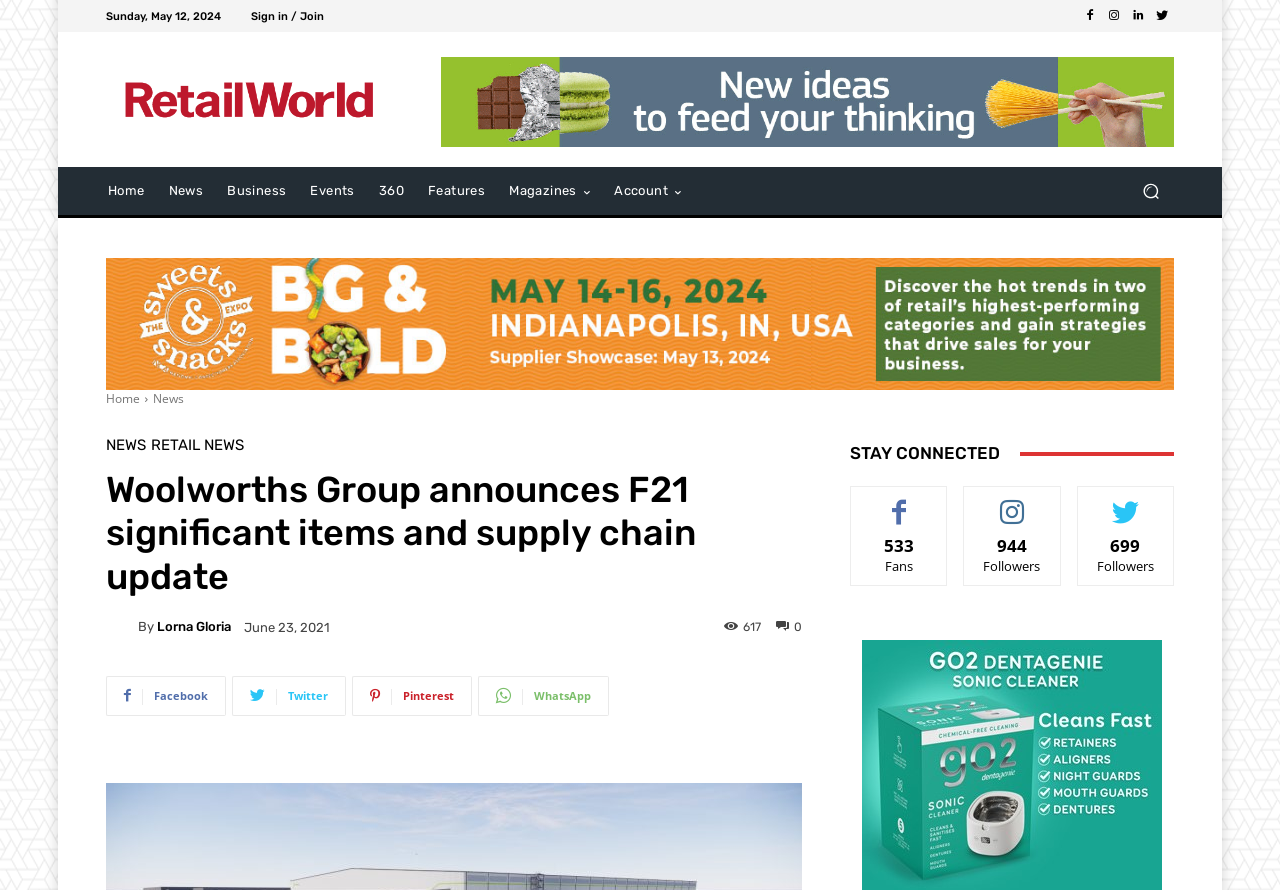Identify the bounding box coordinates for the element you need to click to achieve the following task: "Go to the home page". Provide the bounding box coordinates as four float numbers between 0 and 1, in the form [left, top, right, bottom].

[0.075, 0.188, 0.122, 0.242]